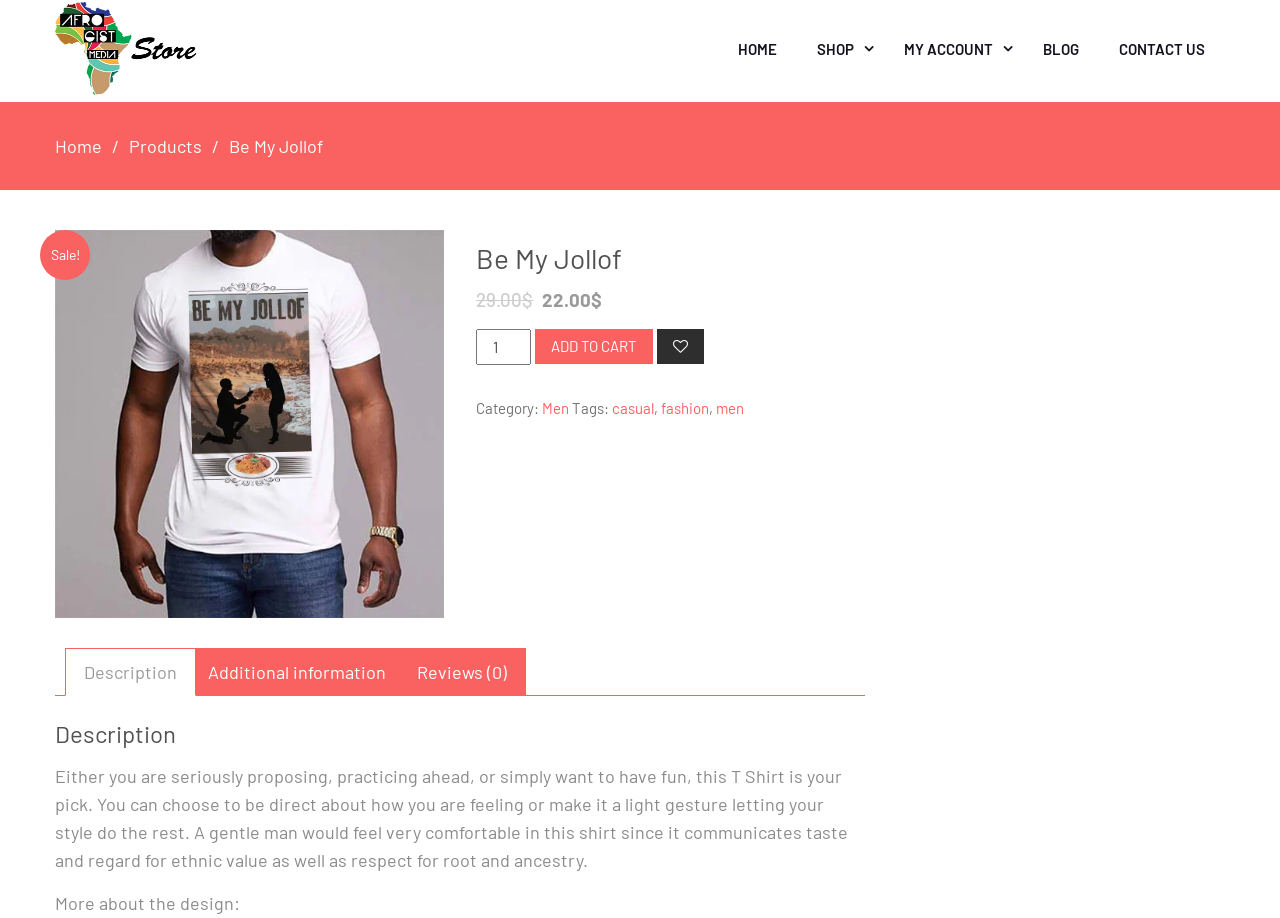Please identify the bounding box coordinates of the element on the webpage that should be clicked to follow this instruction: "Change the product quantity". The bounding box coordinates should be given as four float numbers between 0 and 1, formatted as [left, top, right, bottom].

[0.372, 0.358, 0.415, 0.397]